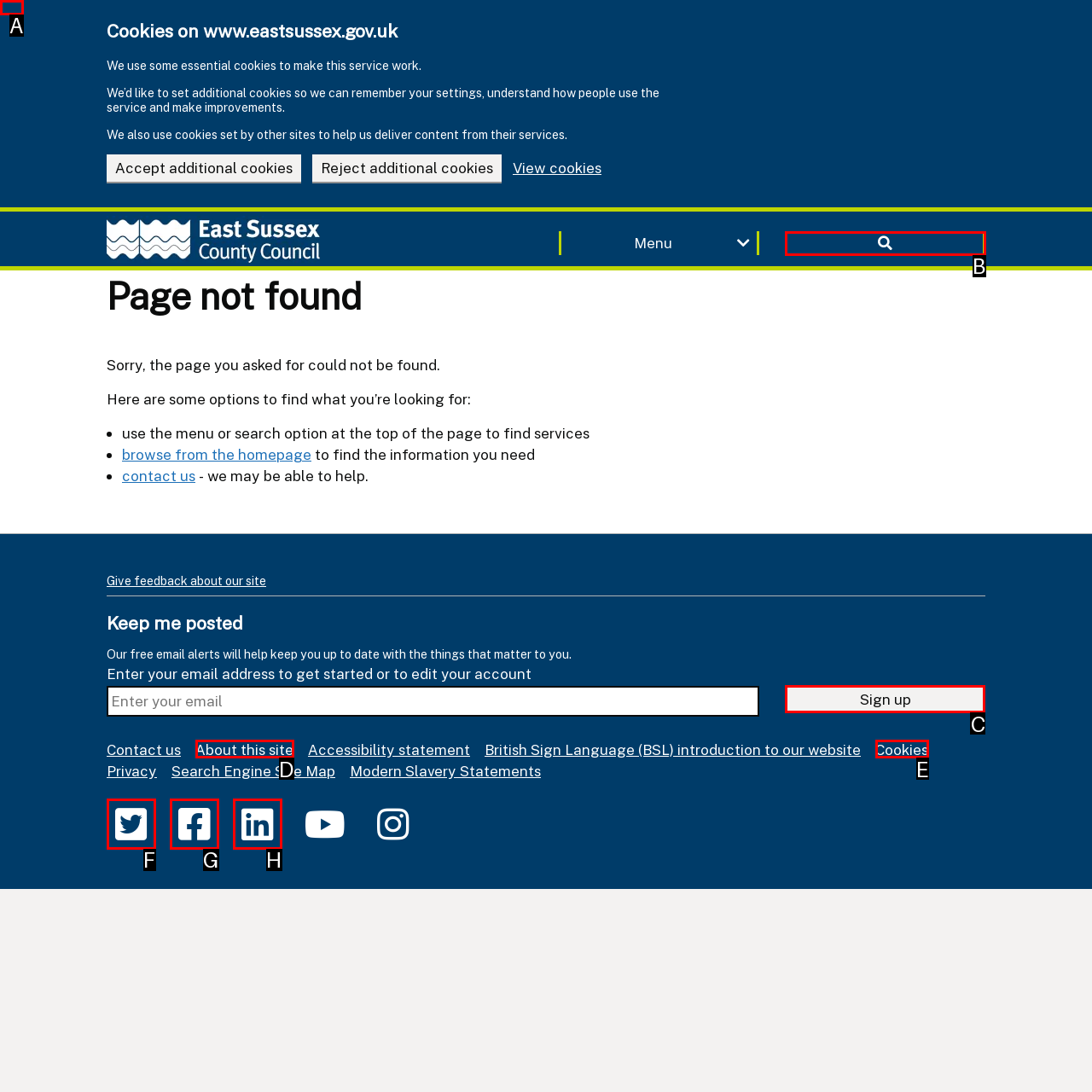Tell me the letter of the UI element to click in order to accomplish the following task: Sign up for email alerts
Answer with the letter of the chosen option from the given choices directly.

C